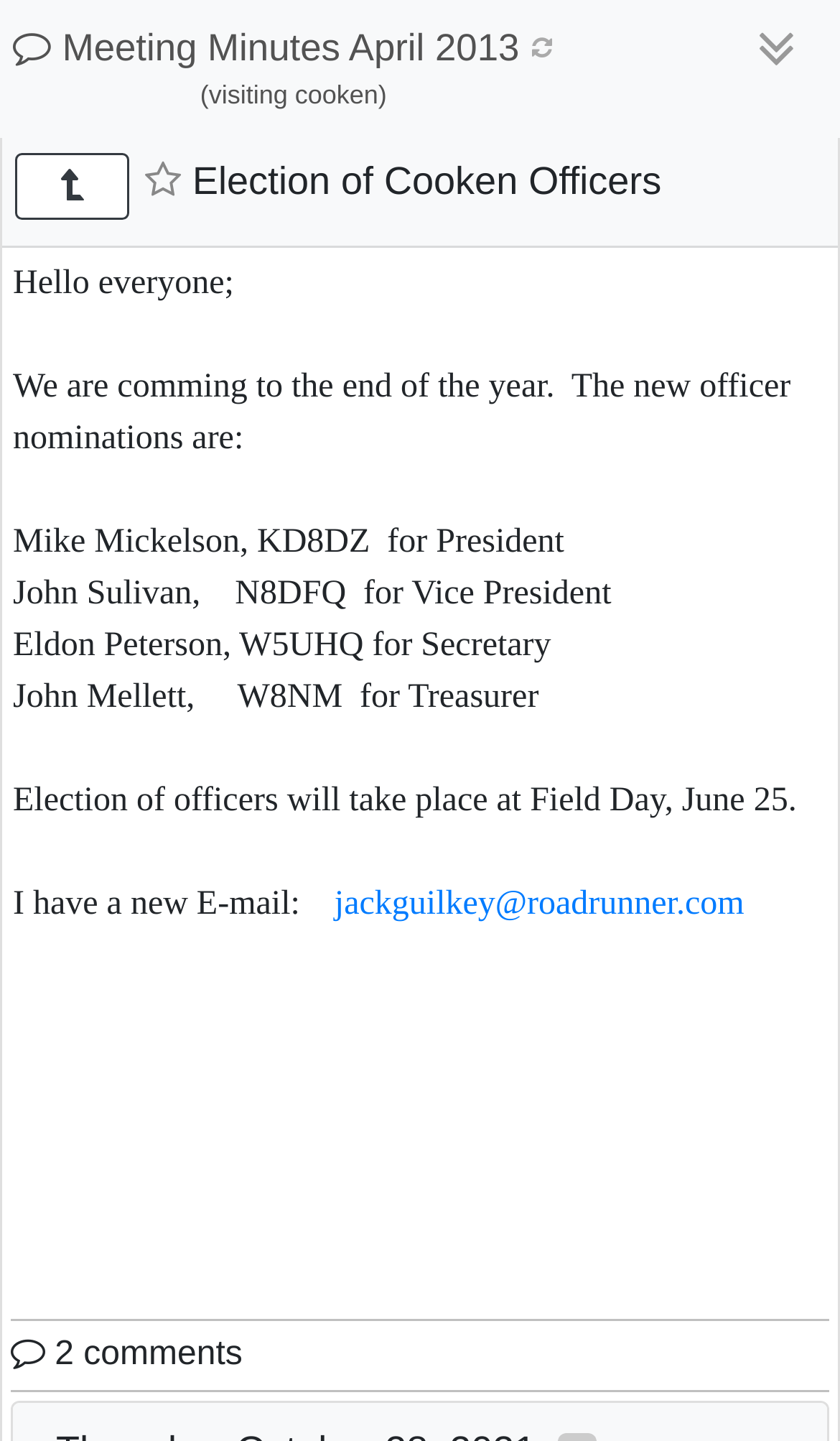What is the topic of the meeting minutes?
Provide a concise answer using a single word or phrase based on the image.

Election of Cooken Officers